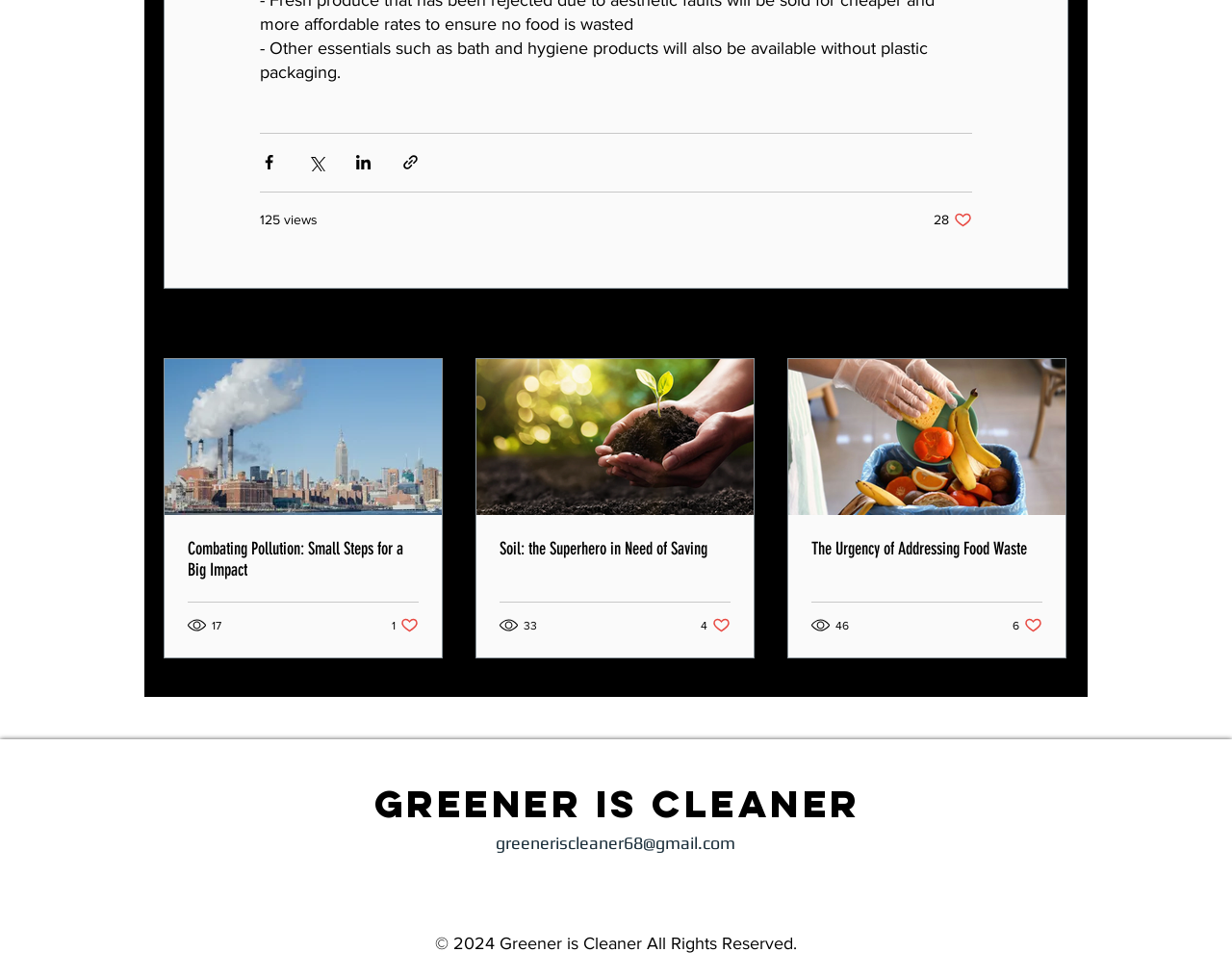How many views does the third article have?
Examine the image and give a concise answer in one word or a short phrase.

46